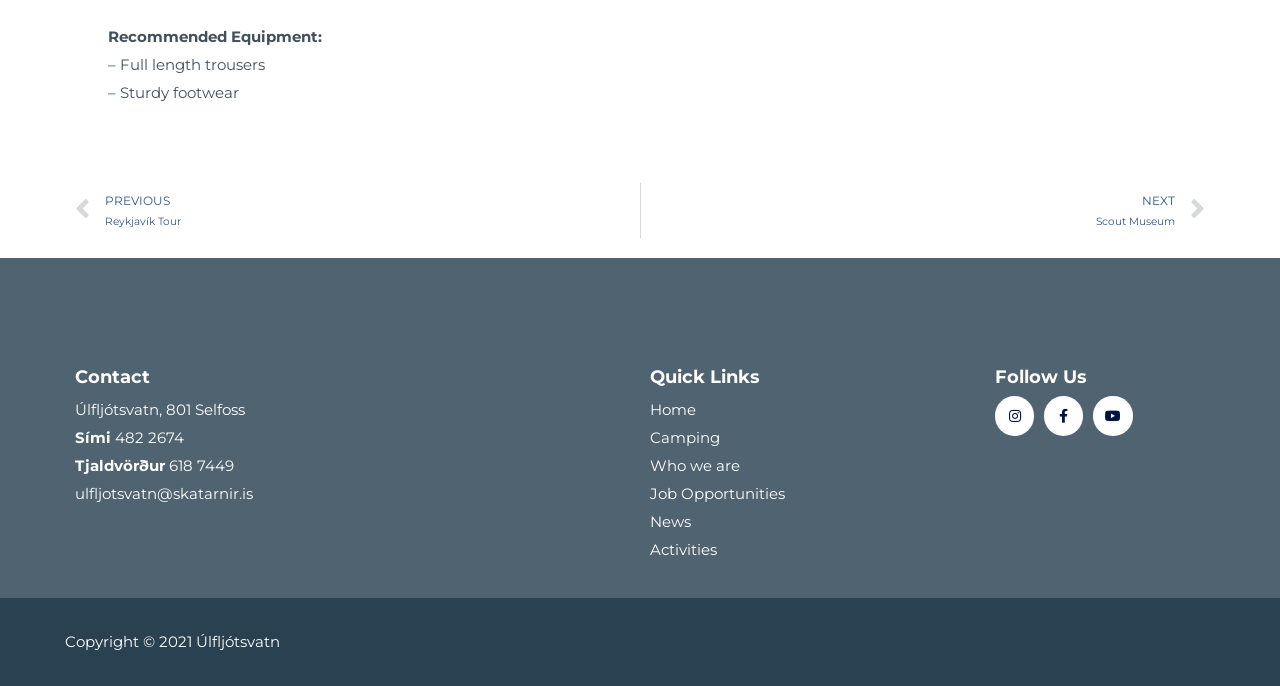Please determine the bounding box of the UI element that matches this description: Facebook-f. The coordinates should be given as (top-left x, top-left y, bottom-right x, bottom-right y), with all values between 0 and 1.

[0.816, 0.578, 0.846, 0.635]